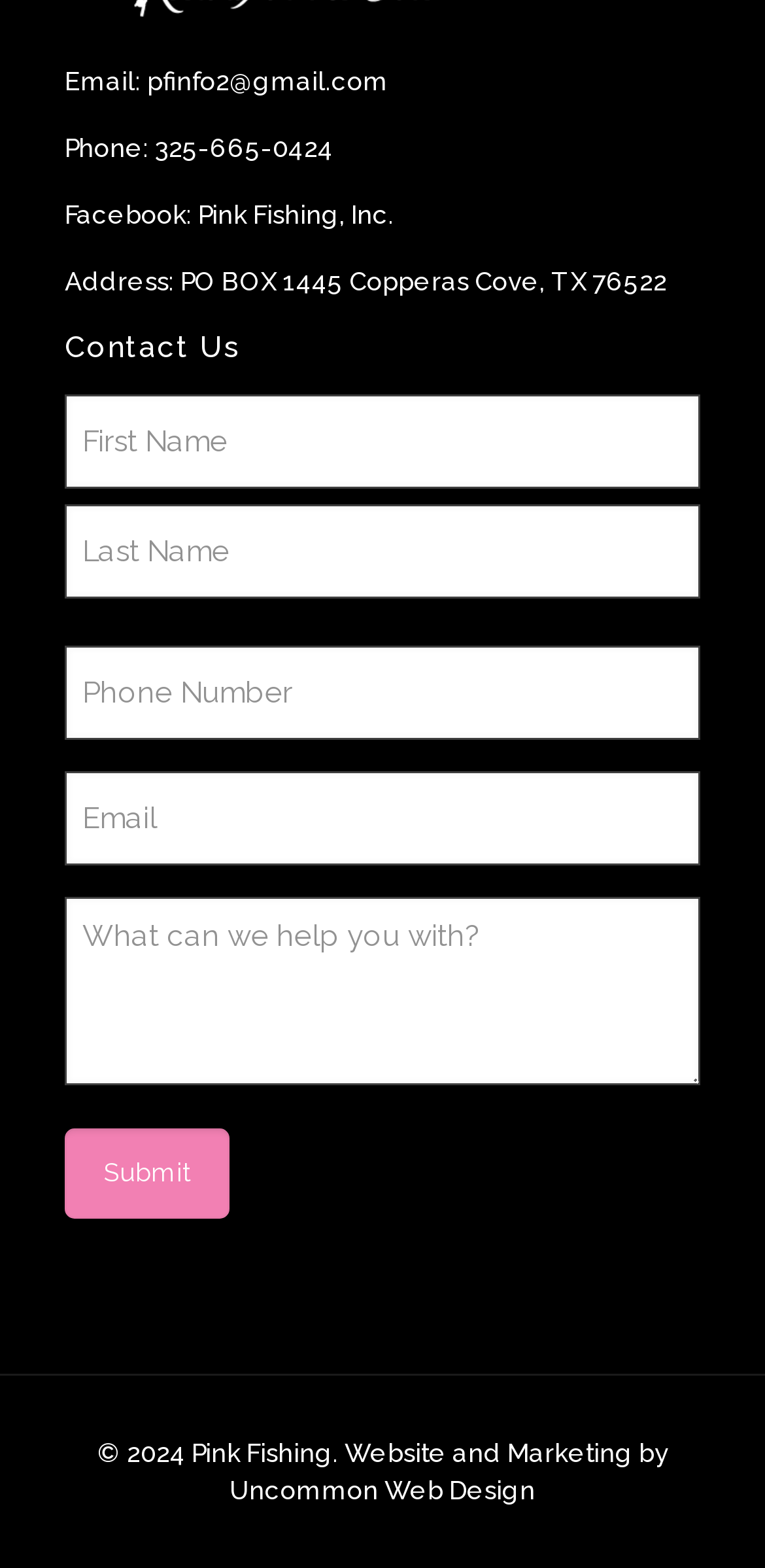Please determine the bounding box coordinates for the element that should be clicked to follow these instructions: "Enter email".

[0.085, 0.492, 0.915, 0.552]